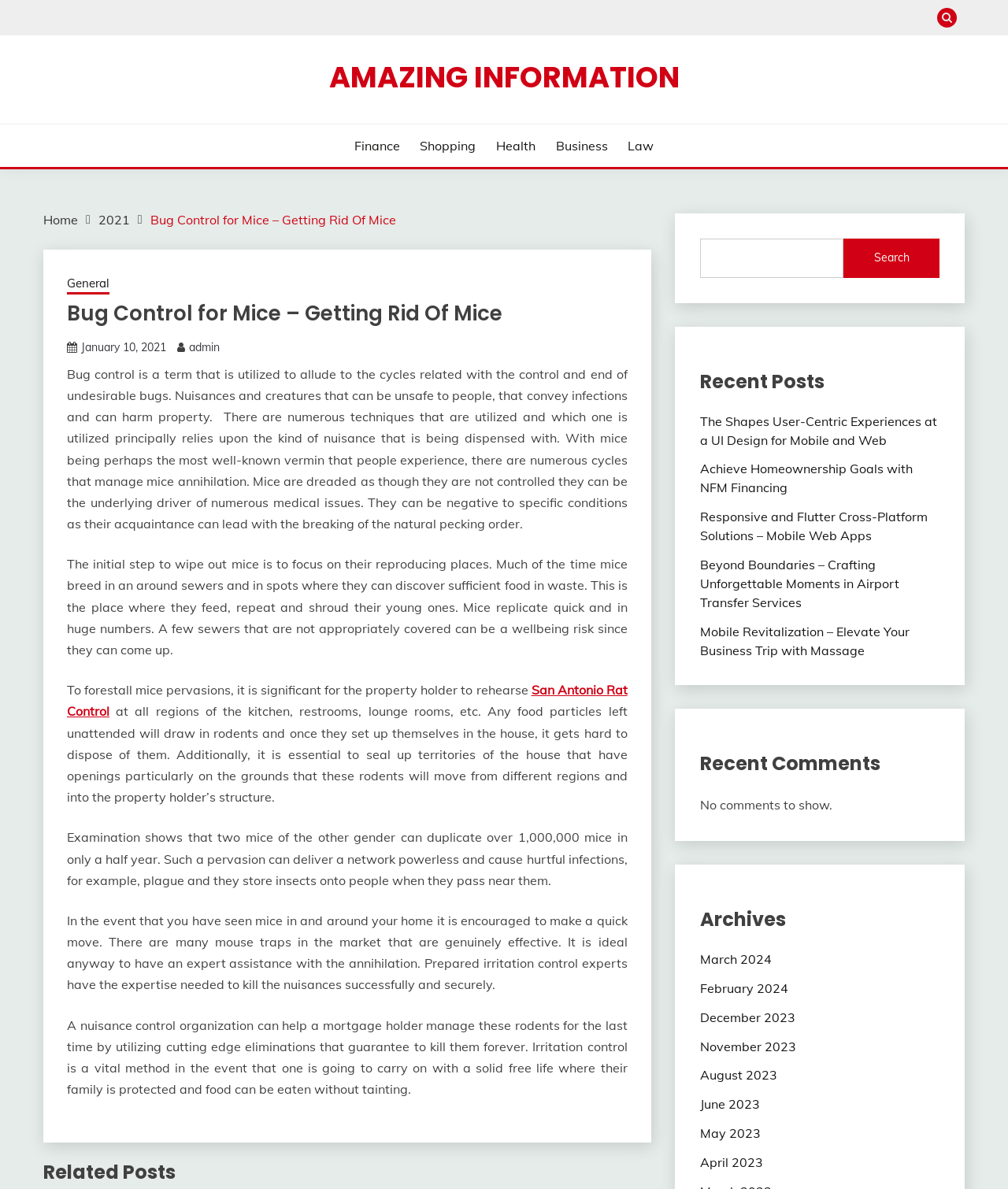Find the bounding box coordinates for the element that must be clicked to complete the instruction: "View archives for March 2024". The coordinates should be four float numbers between 0 and 1, indicated as [left, top, right, bottom].

[0.694, 0.8, 0.765, 0.813]